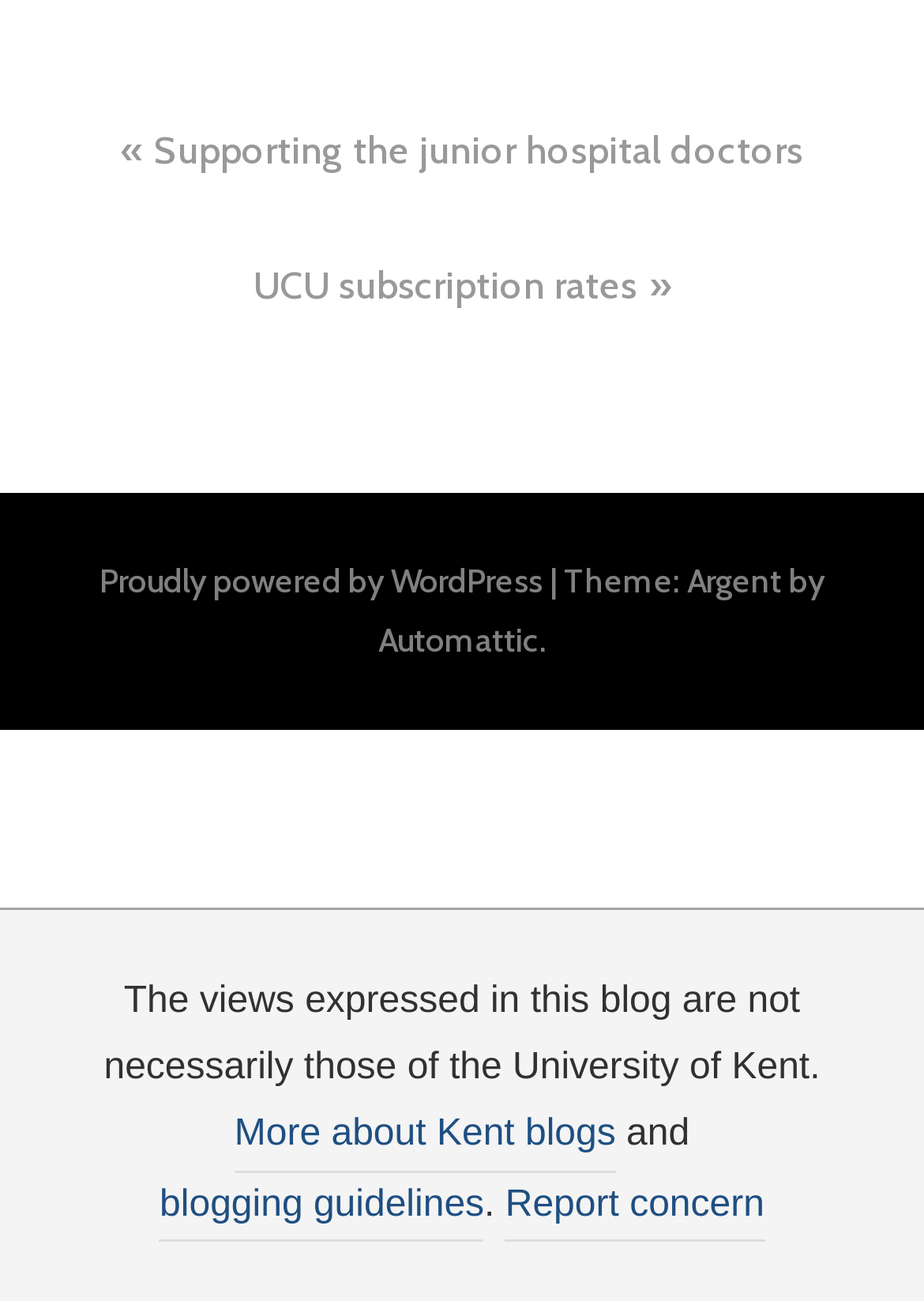Given the description "Report concern", determine the bounding box of the corresponding UI element.

[0.547, 0.901, 0.827, 0.955]